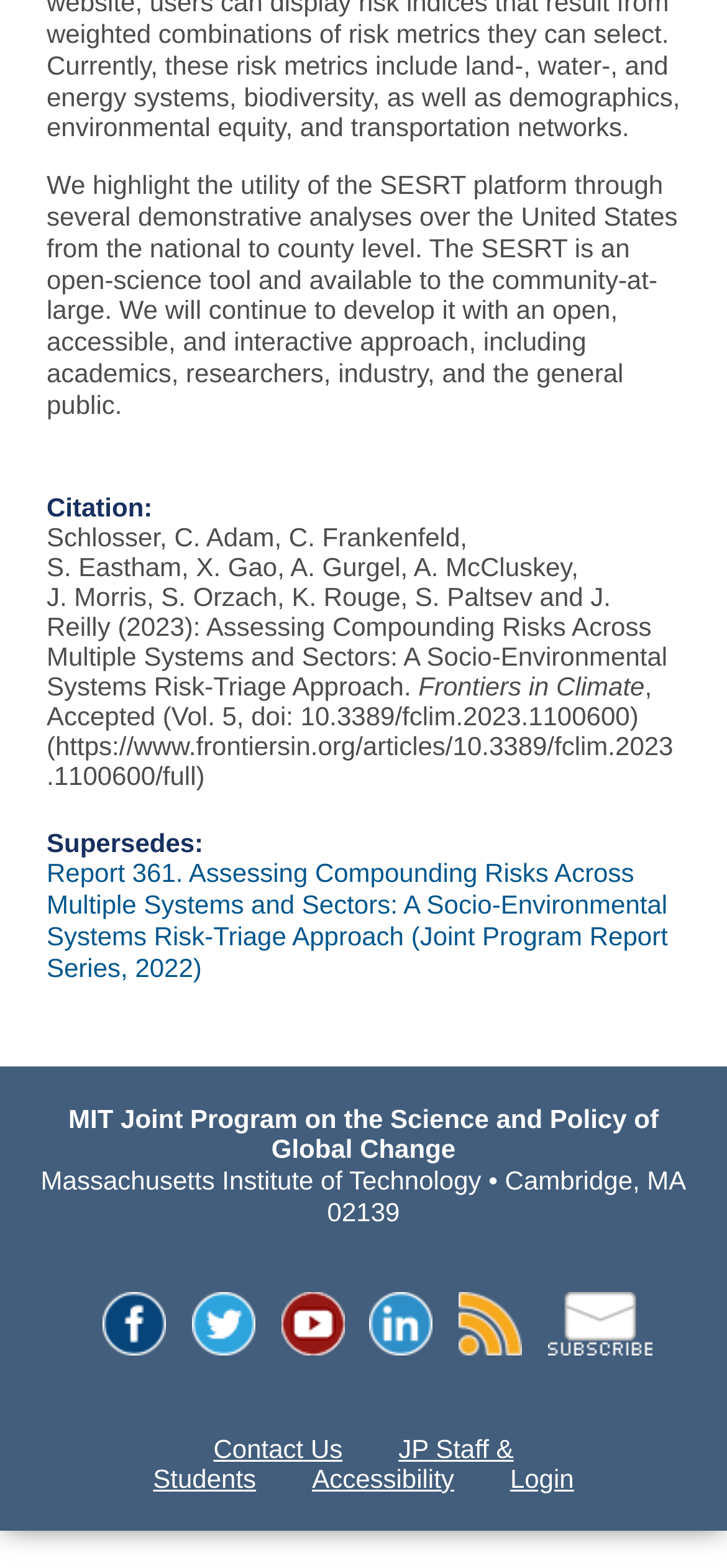What is the journal name of the cited article?
Give a one-word or short-phrase answer derived from the screenshot.

Frontiers in Climate